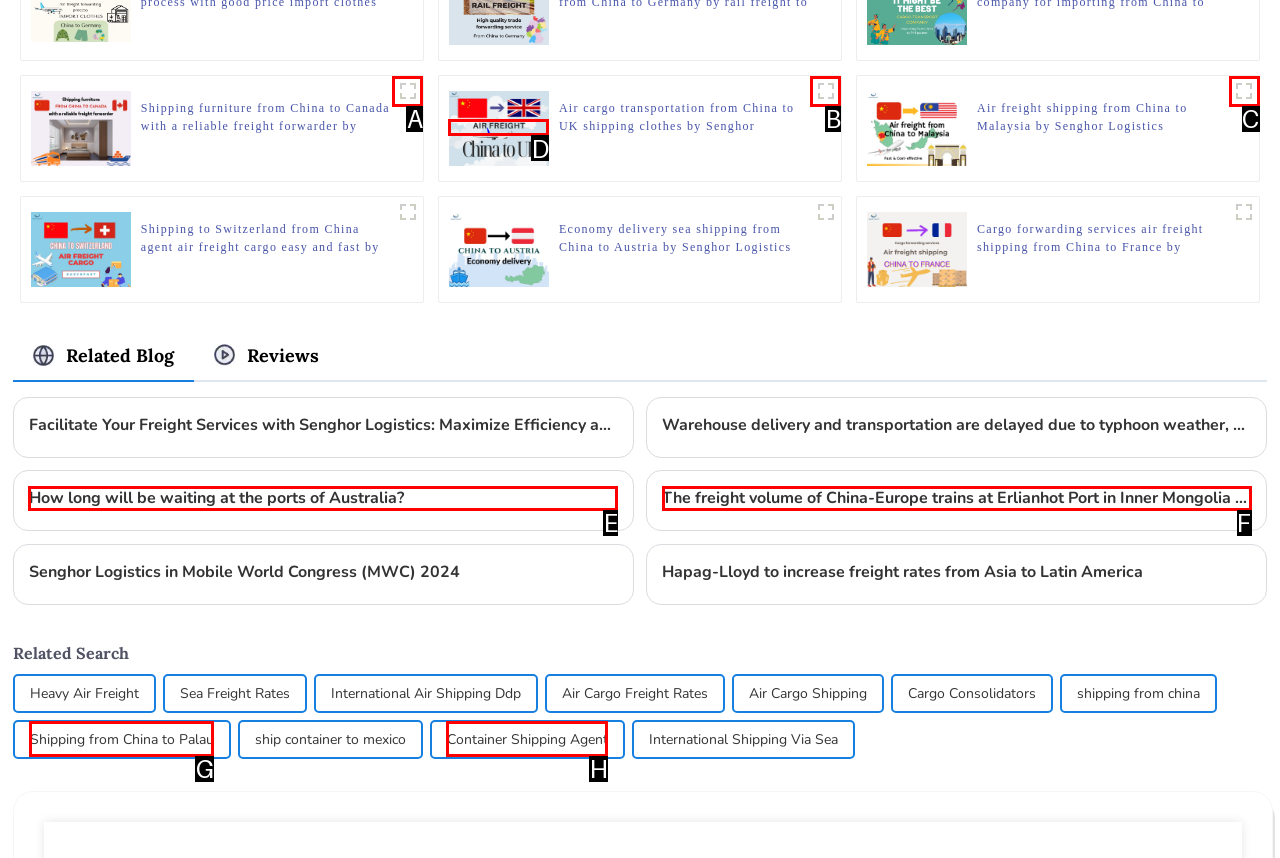Tell me which one HTML element best matches the description: Shipping from China to Palau
Answer with the option's letter from the given choices directly.

G